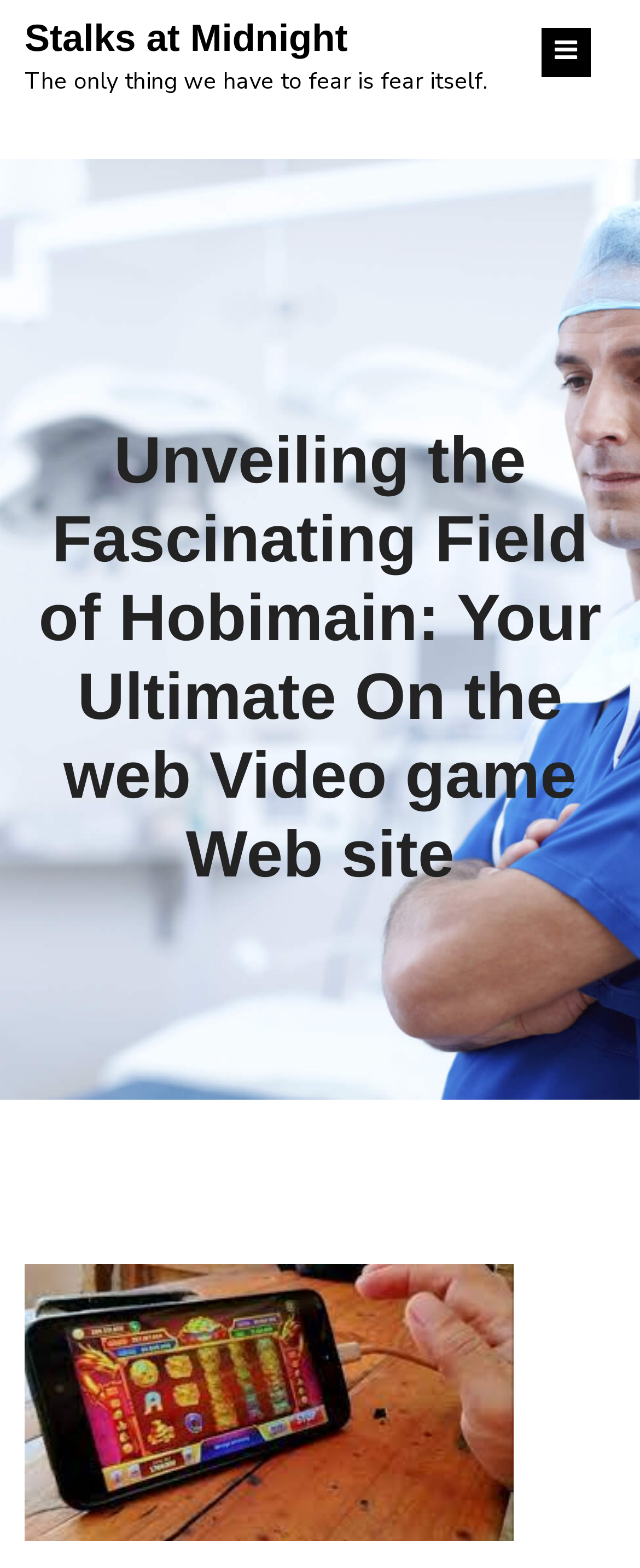Identify and provide the text of the main header on the webpage.

Stalks at Midnight